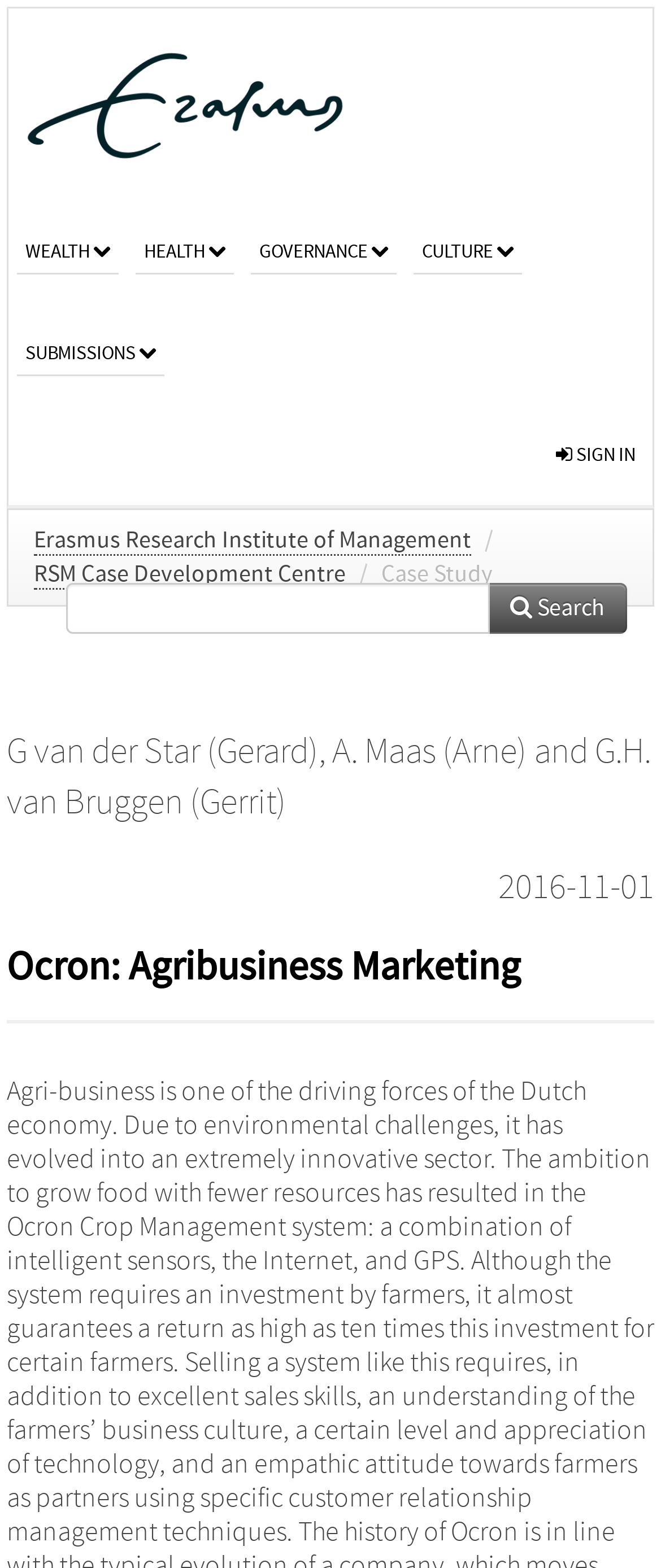Using floating point numbers between 0 and 1, provide the bounding box coordinates in the format (top-left x, top-left y, bottom-right x, bottom-right y). Locate the UI element described here: parent_node: Search name="query"

[0.1, 0.372, 0.741, 0.404]